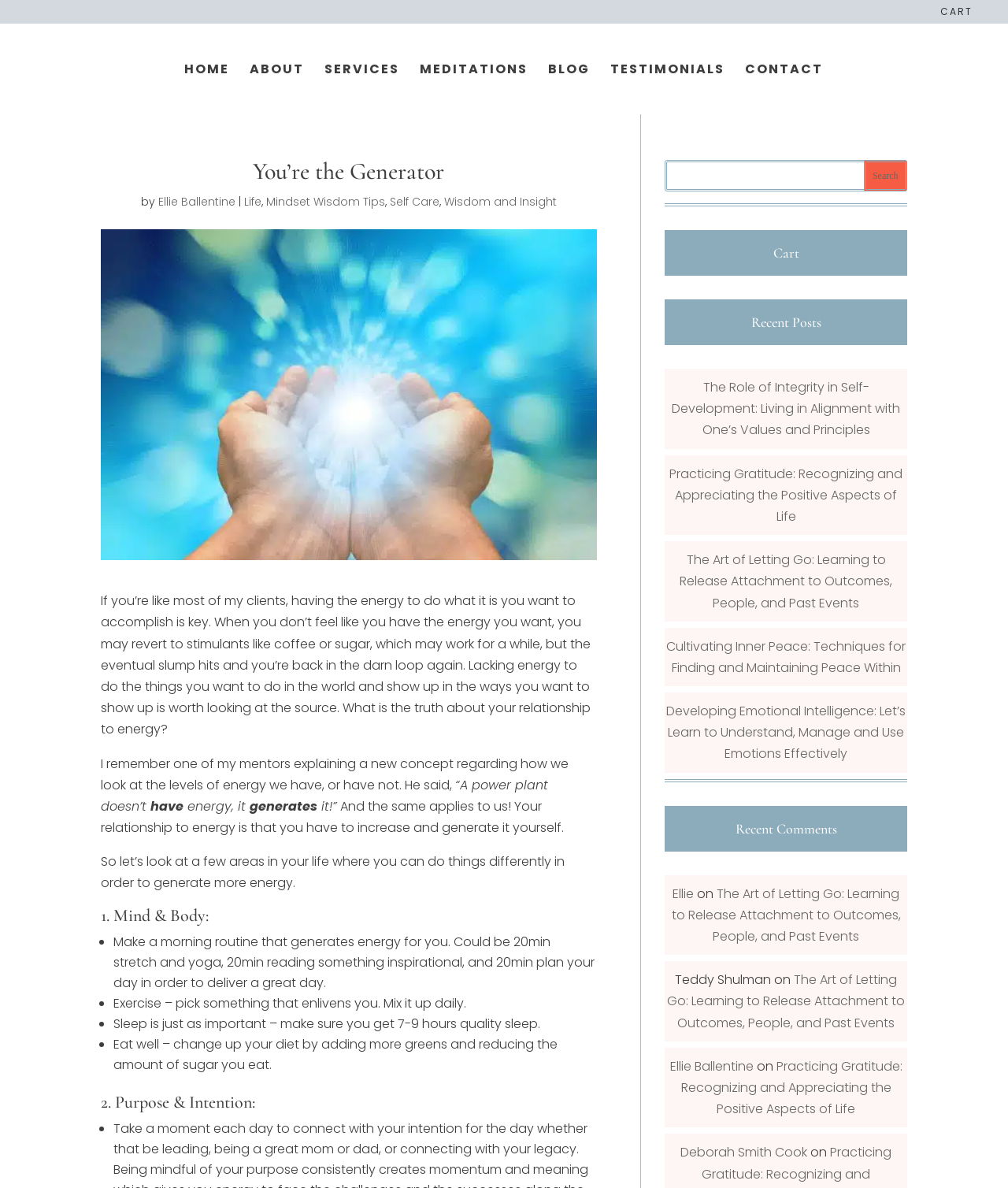Create a detailed narrative describing the layout and content of the webpage.

This webpage is titled "You're the Generator" and has a prominent heading with the same text at the top. Below the heading, there is a navigation menu with links to "CART", "HOME", "ABOUT", "SERVICES", "MEDITATIONS", "BLOG", "TESTIMONIALS", and "CONTACT". 

To the right of the navigation menu, there is a search bar with a "Search" button. Above the search bar, there is a "Cart" heading, and below it, there are headings for "Recent Posts" and "Recent Comments". 

The main content of the webpage is divided into sections. The first section discusses the importance of energy and how to generate it. It starts with a paragraph of text, followed by a quote from a mentor, and then provides tips on how to increase energy, including creating a morning routine, exercising, sleeping well, and eating a healthy diet. 

The second section is titled "1. Mind & Body" and provides a list of suggestions for generating energy, each marked with a bullet point. The third section is titled "2. Purpose & Intention" and also provides a list of suggestions, but this section is not fully visible in the screenshot.

On the right side of the webpage, there are links to recent posts, including "The Role of Integrity in Self-Development", "Practicing Gratitude", "The Art of Letting Go", "Cultivating Inner Peace", and "Developing Emotional Intelligence". Below these links, there are recent comments from users, including "Ellie", "Teddy Shulman", and "Deborah Smith Cook", each with a link to a related post.